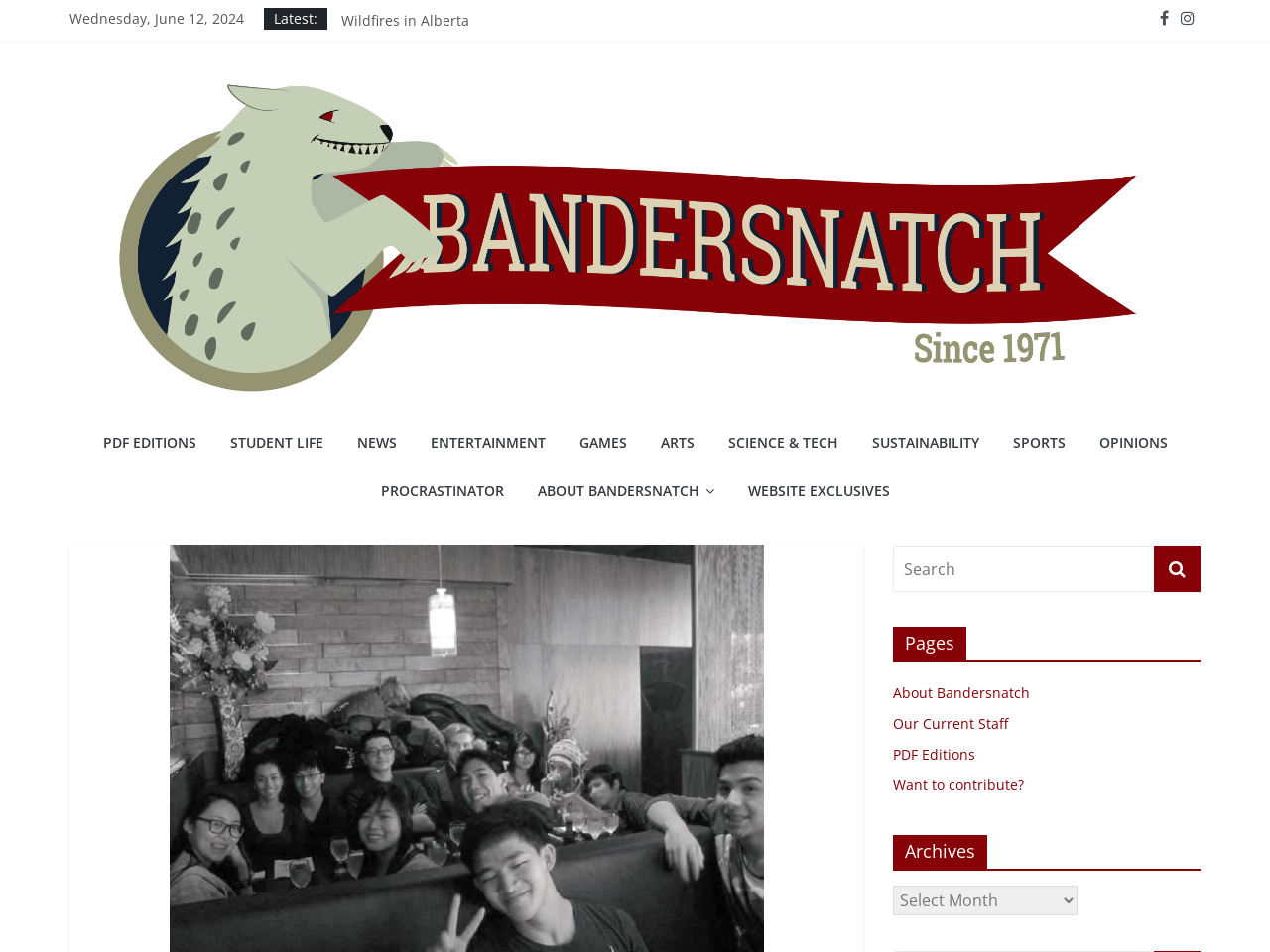Refer to the screenshot and answer the following question in detail:
What is the name of the image displayed on the webpage?

The image is displayed below the date and has a bounding box of [0.055, 0.075, 0.945, 0.421]. The image is likely a logo or a banner for the 'Bandersnatch' entity.